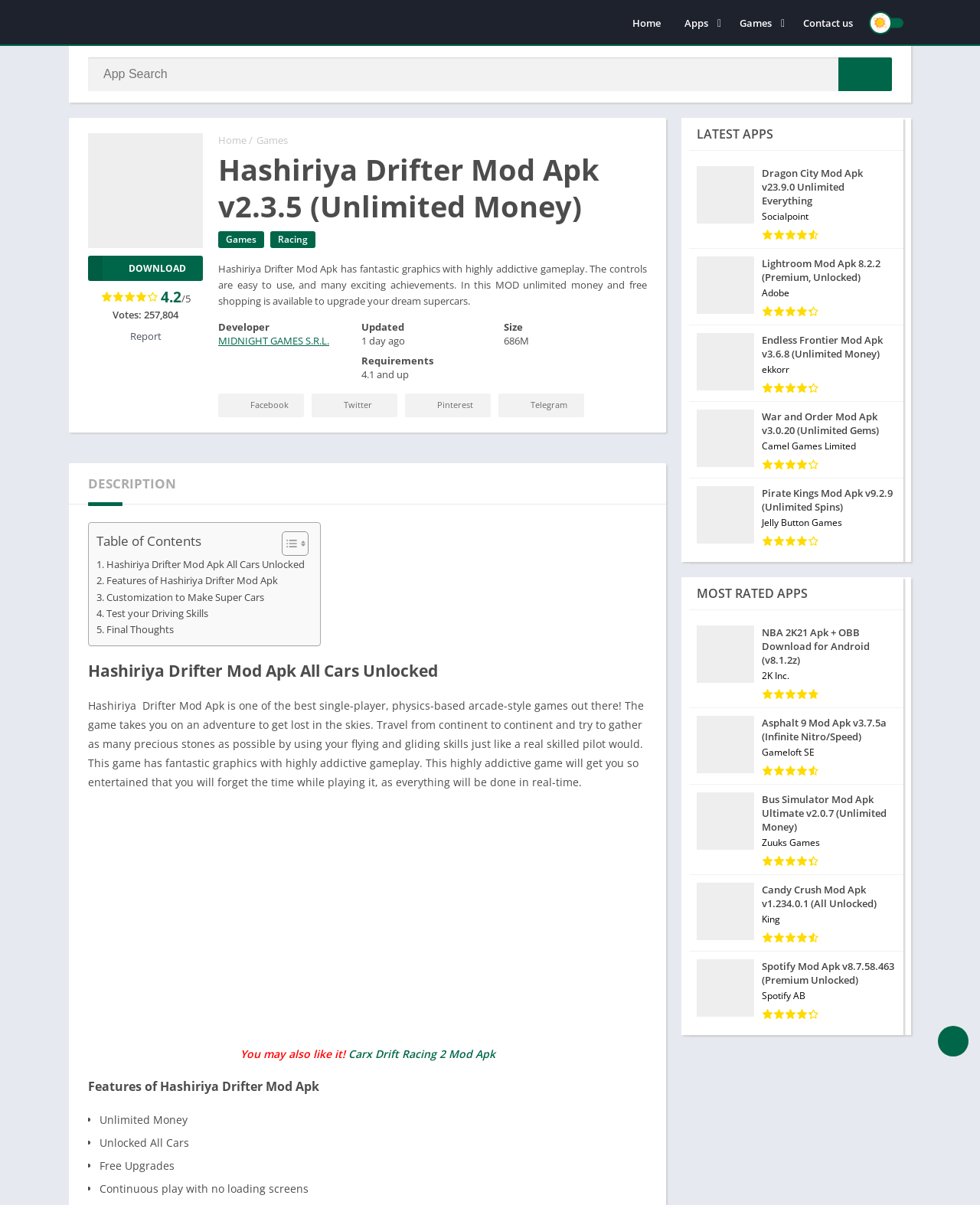Could you specify the bounding box coordinates for the clickable section to complete the following instruction: "Read the description of Hashiriya Drifter Mod Apk"?

[0.223, 0.125, 0.655, 0.186]